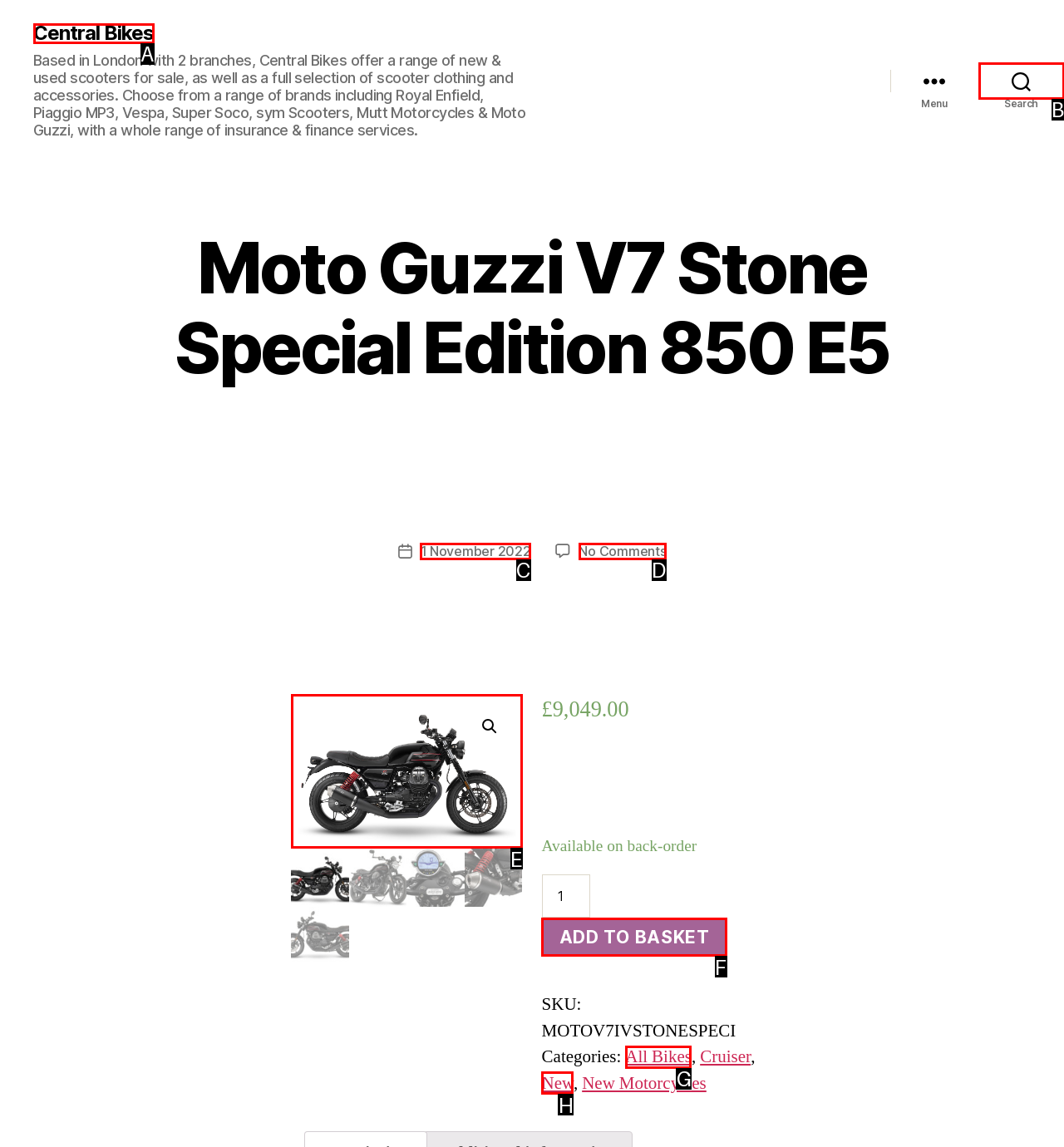Identify the correct option to click in order to complete this task: Add Moto Guzzi V7 Stone Special Edition 850 E5 to basket
Answer with the letter of the chosen option directly.

F